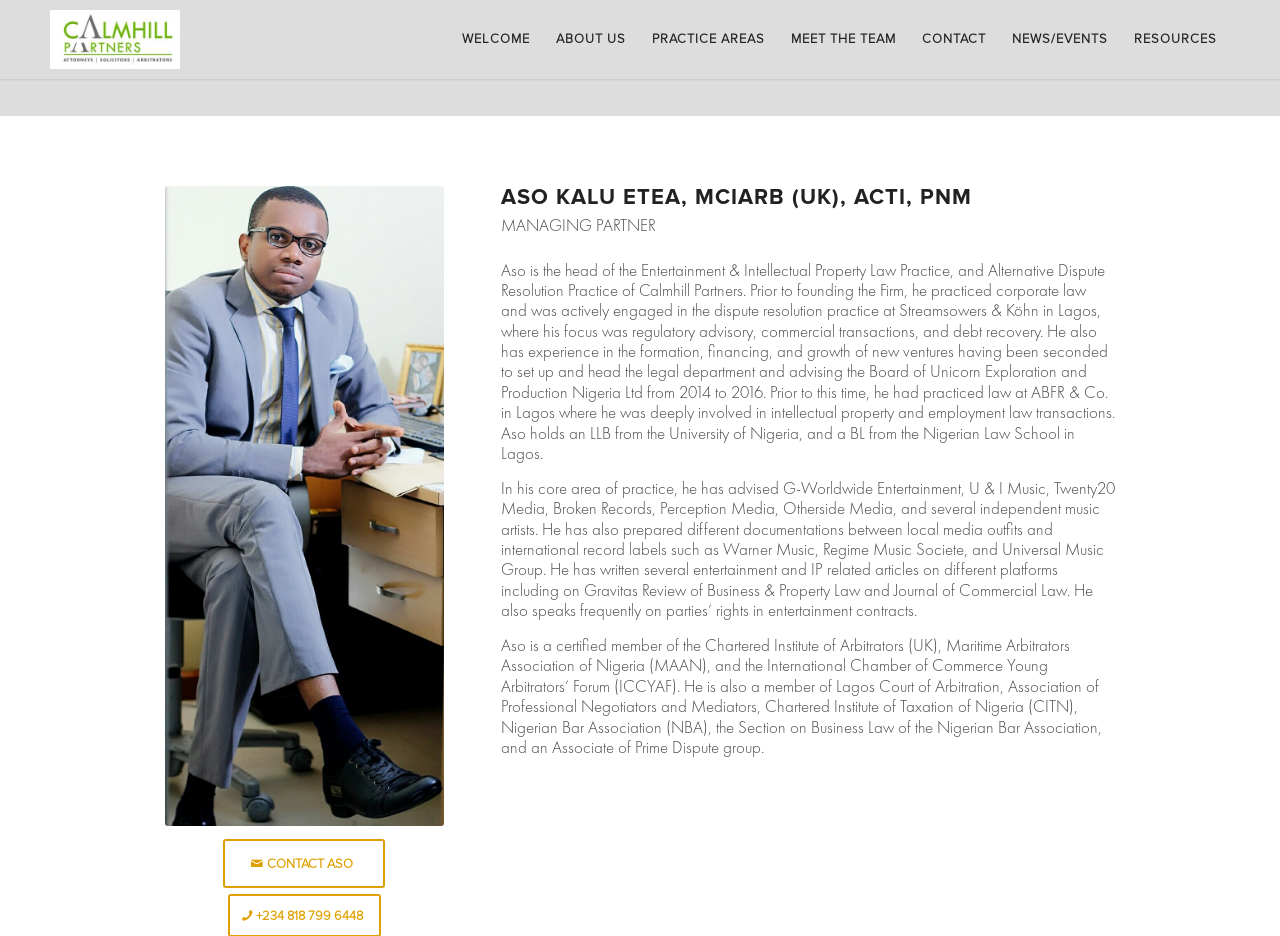How many international record labels are mentioned?
Please provide a comprehensive answer to the question based on the webpage screenshot.

I found the answer by looking at the text of the StaticText element that mentions the international record labels, which are Warner Music, Regime Music Societe, and Universal Music Group.